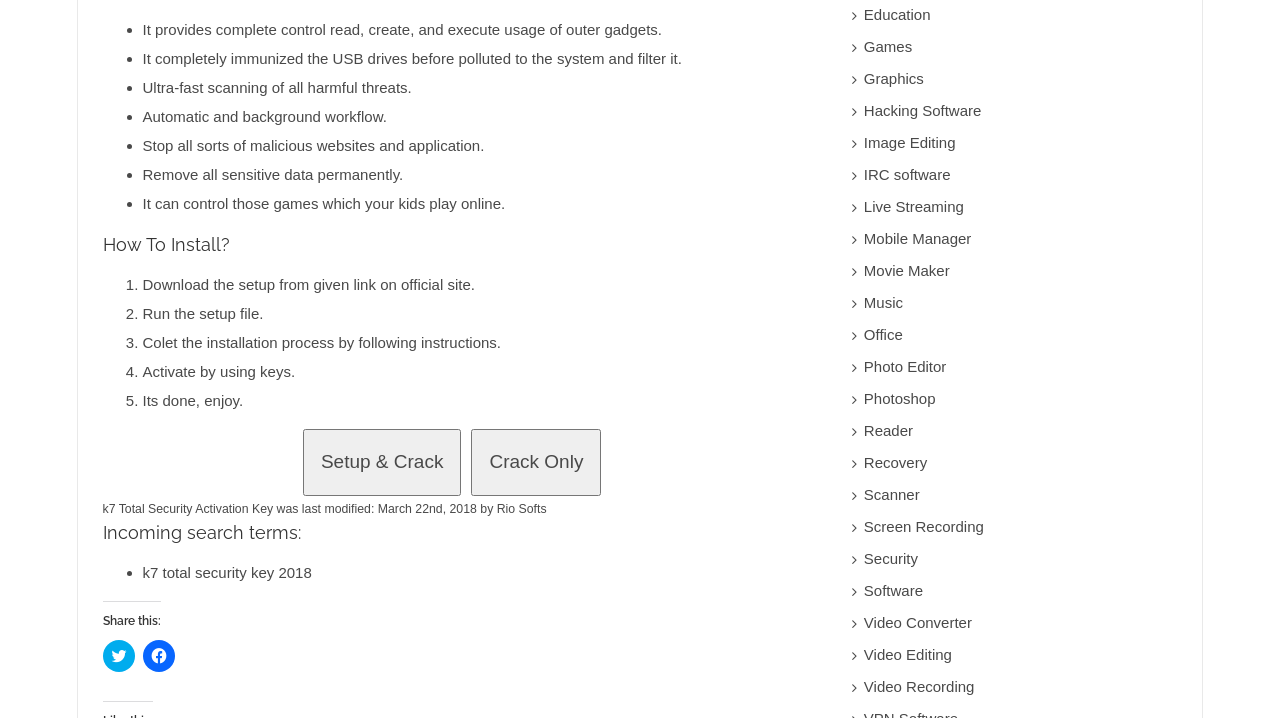Specify the bounding box coordinates of the element's region that should be clicked to achieve the following instruction: "Click on 'Share this on Twitter'". The bounding box coordinates consist of four float numbers between 0 and 1, in the format [left, top, right, bottom].

[0.08, 0.892, 0.105, 0.937]